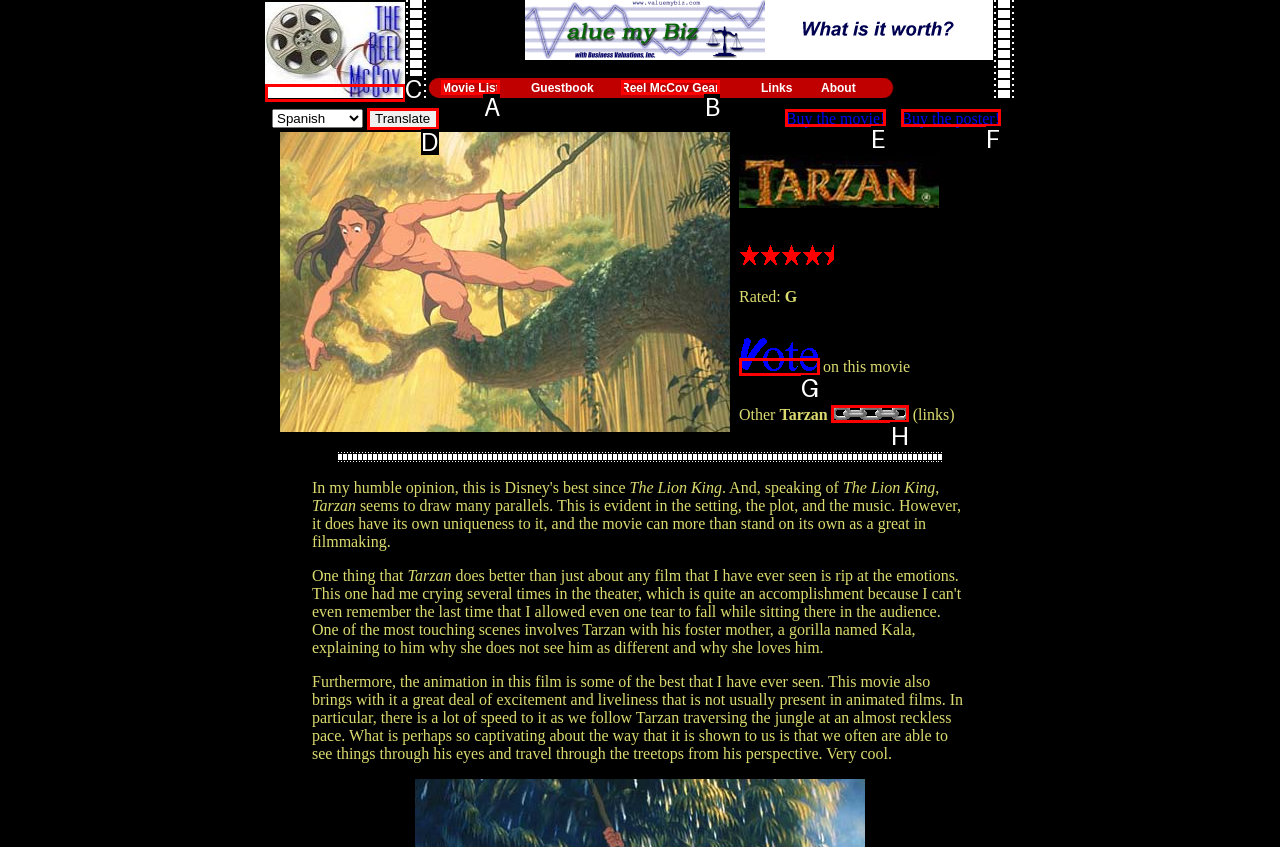Which option best describes: input value="Translate" parent_node: Spanish value="Translate"
Respond with the letter of the appropriate choice.

D